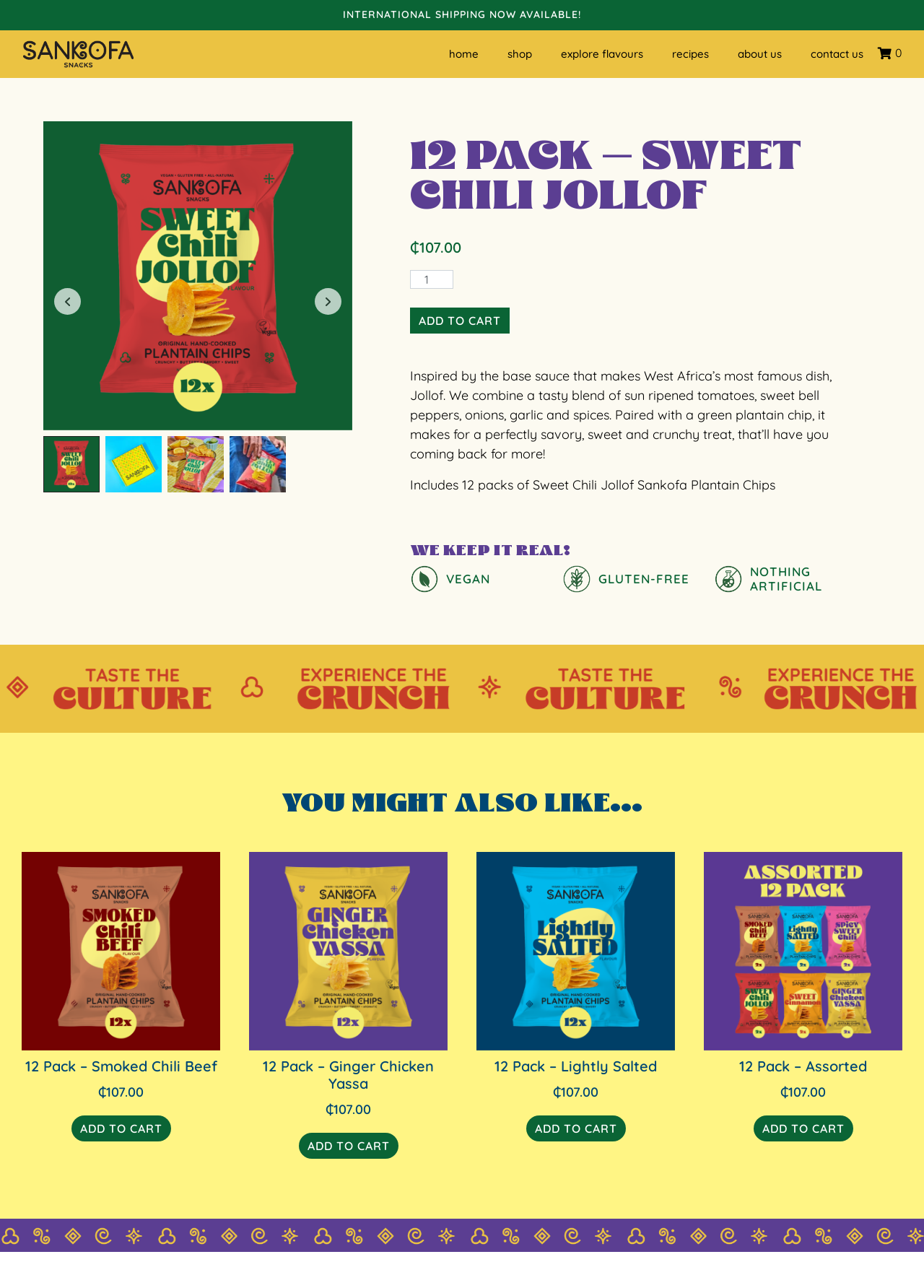Elaborate on the information and visuals displayed on the webpage.

This webpage is about Sankofa Snacks, a brand that offers plantain chips in various flavors. At the top of the page, there is a navigation menu with links to "home", "shop", "explore flavors", "recipes", "about us", and "contact us". Next to the navigation menu, there is a link to "INTERNATIONAL SHIPPING NOW AVAILABLE!".

Below the navigation menu, there is a main section that takes up most of the page. It features a product, "12 Pack – Sweet Chili Jollof", with a heading and a description that reads, "Inspired by the base sauce that makes West Africa’s most famous dish, Jollof. We combine a tasty blend of sun ripened tomatoes, sweet bell peppers, onions, garlic and spices. Paired with a green plantain chip, it makes for a perfectly savory, sweet and crunchy treat, that’ll have you coming back for more!". There is also a price listed, "₵107.00", and a spin button to select the product quantity.

To the left of the product description, there are four small images, and below the product description, there are three badges indicating that the product is "VEGAN", "GLUTEN-FREE", and "NOTHING ARTIFICIAL". 

Further down the page, there is a carousel with four slides, each featuring a different image. Below the carousel, there is a section titled "YOU MIGHT ALSO LIKE...", which displays four products with links to add them to the cart. Each product has a heading, a price, and an "ADD TO CART" button.

At the very bottom of the page, there is another carousel with eight slides, each featuring a different image.